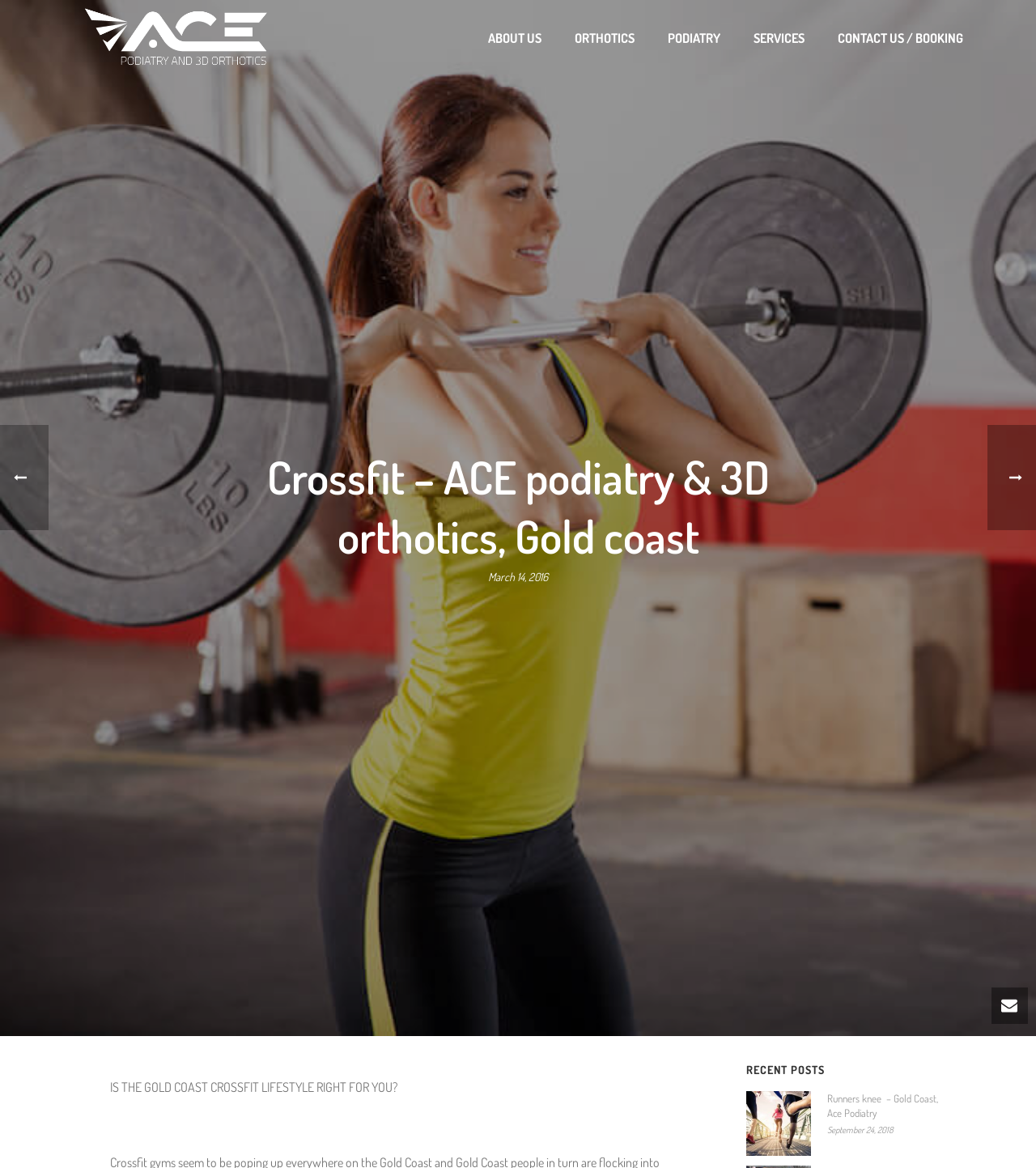Locate the bounding box coordinates of the segment that needs to be clicked to meet this instruction: "Read the article about Runners knee".

[0.72, 0.934, 0.783, 0.99]